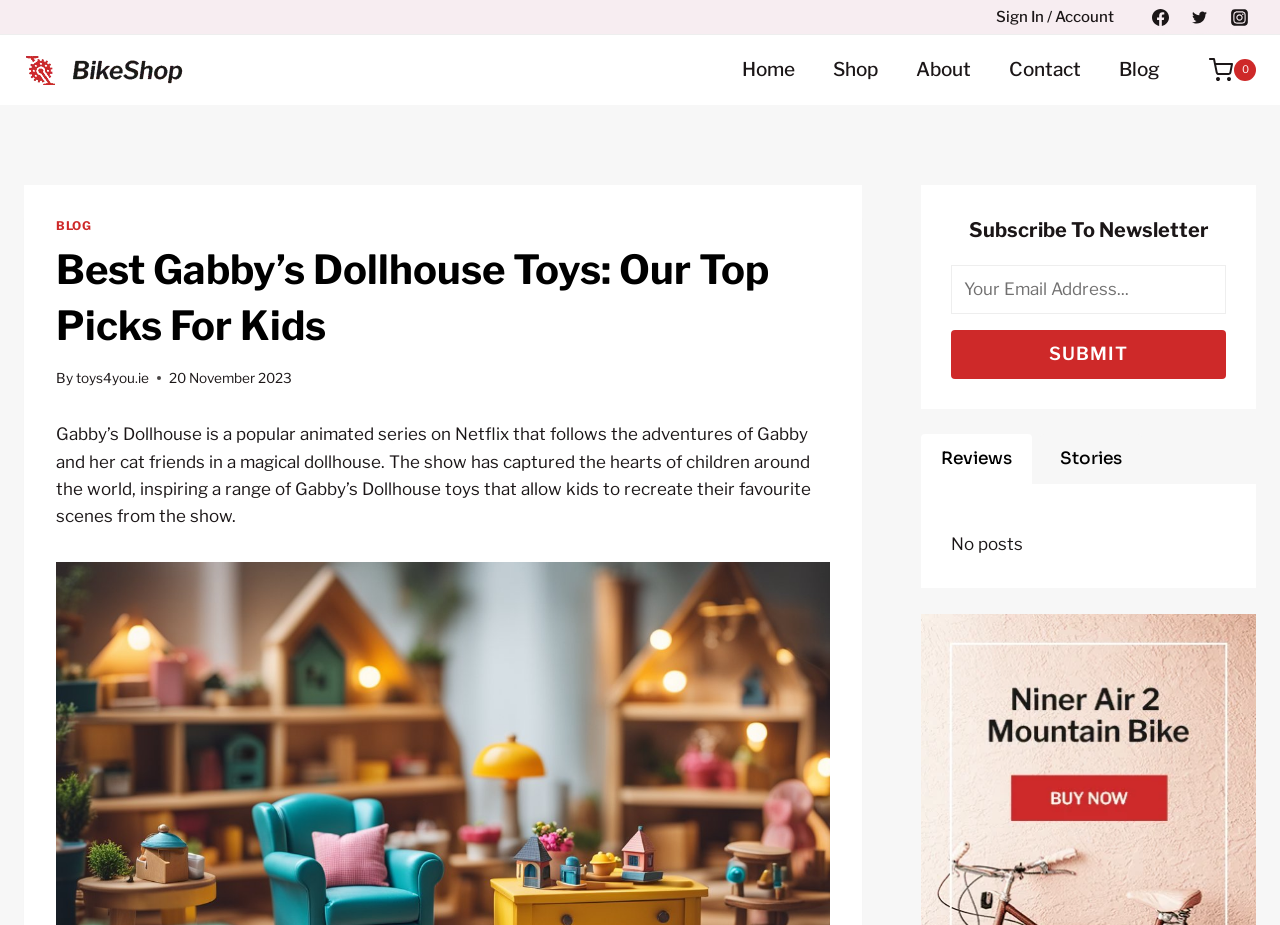Please locate the UI element described by "Twitter" and provide its bounding box coordinates.

[0.924, 0.0, 0.951, 0.037]